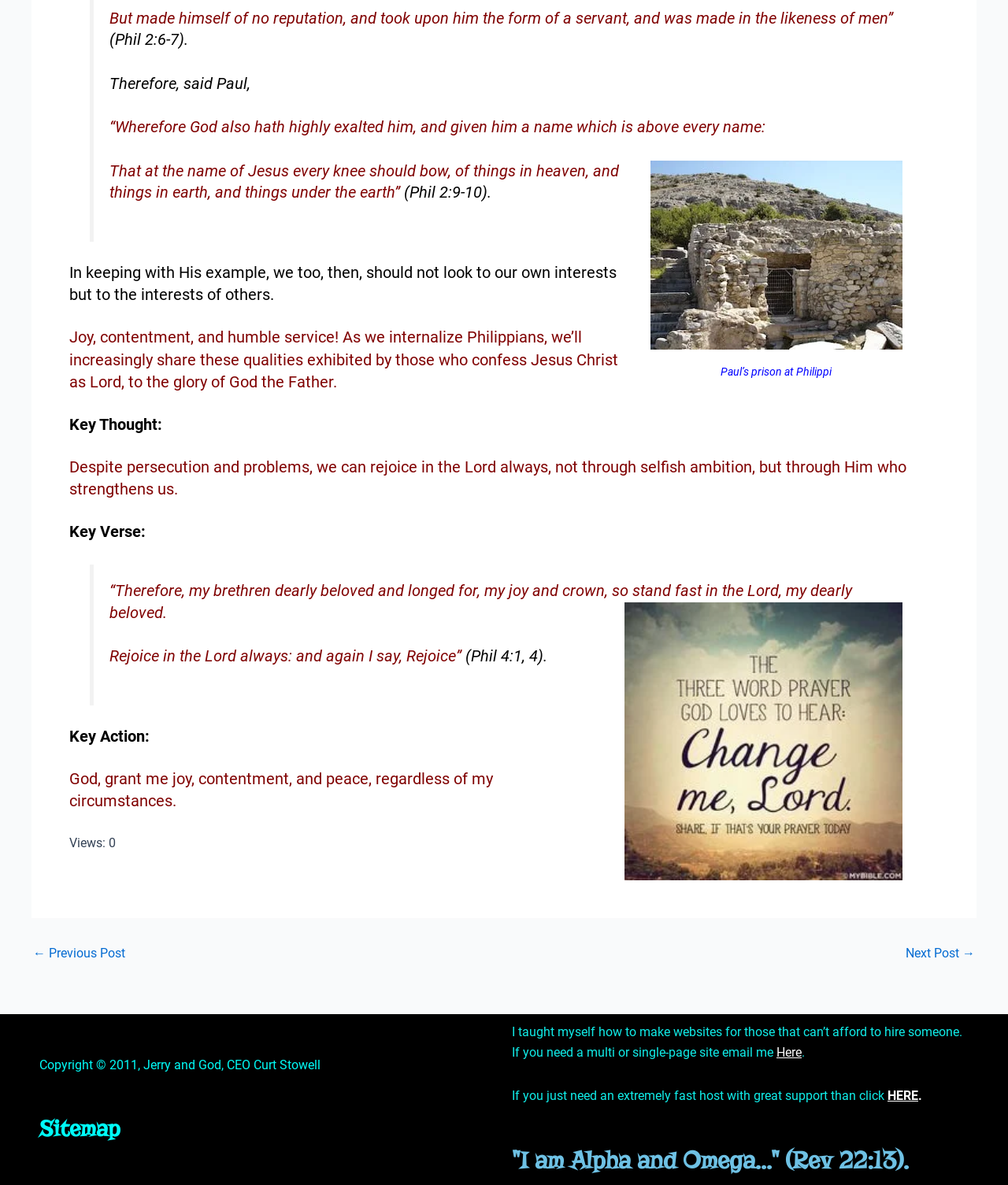What is the name of the prison mentioned in the image?
Using the information from the image, provide a comprehensive answer to the question.

I found the answer by looking at the Figcaption element with ID 646, which contains the text 'Paul’s prison at Philippi'. This text is associated with the image element with ID 645, which is described as 'Phi 2 Jail'.